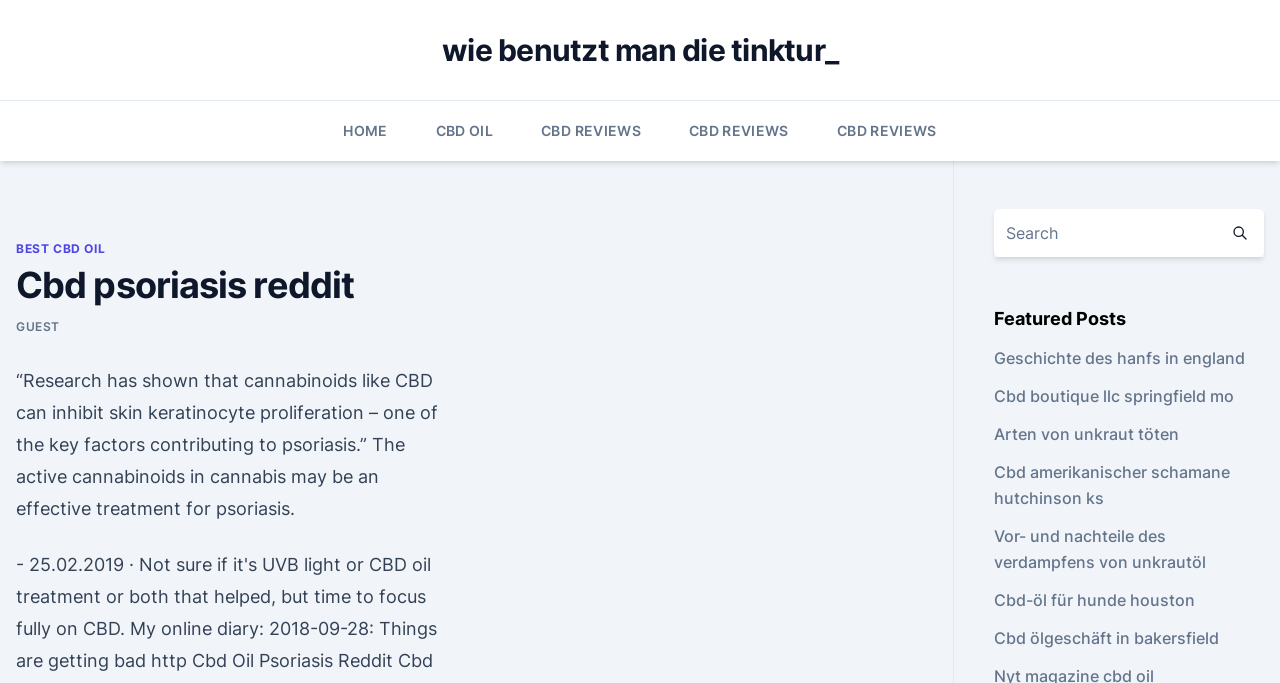What is the topic of the webpage?
Answer the question with a single word or phrase derived from the image.

Cbd psoriasis